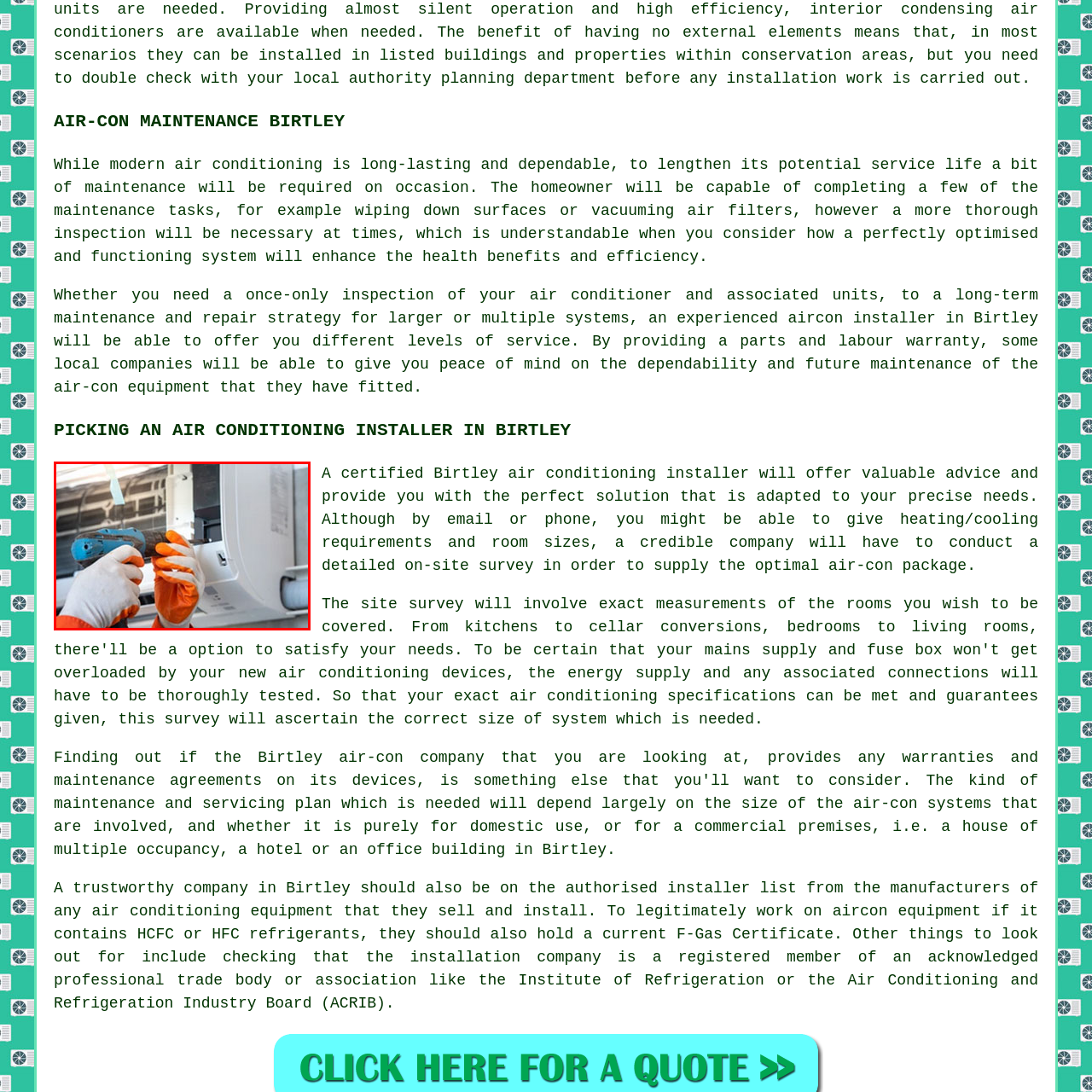What is the importance of professional air conditioning services?
Please interpret the image highlighted by the red bounding box and offer a detailed explanation based on what you observe visually.

Professional air conditioning services are critical for ensuring the efficiency and longevity of air conditioning systems, as they provide tailored solutions and thorough inspections, which are essential for maintaining the system's performance and extending its lifespan.